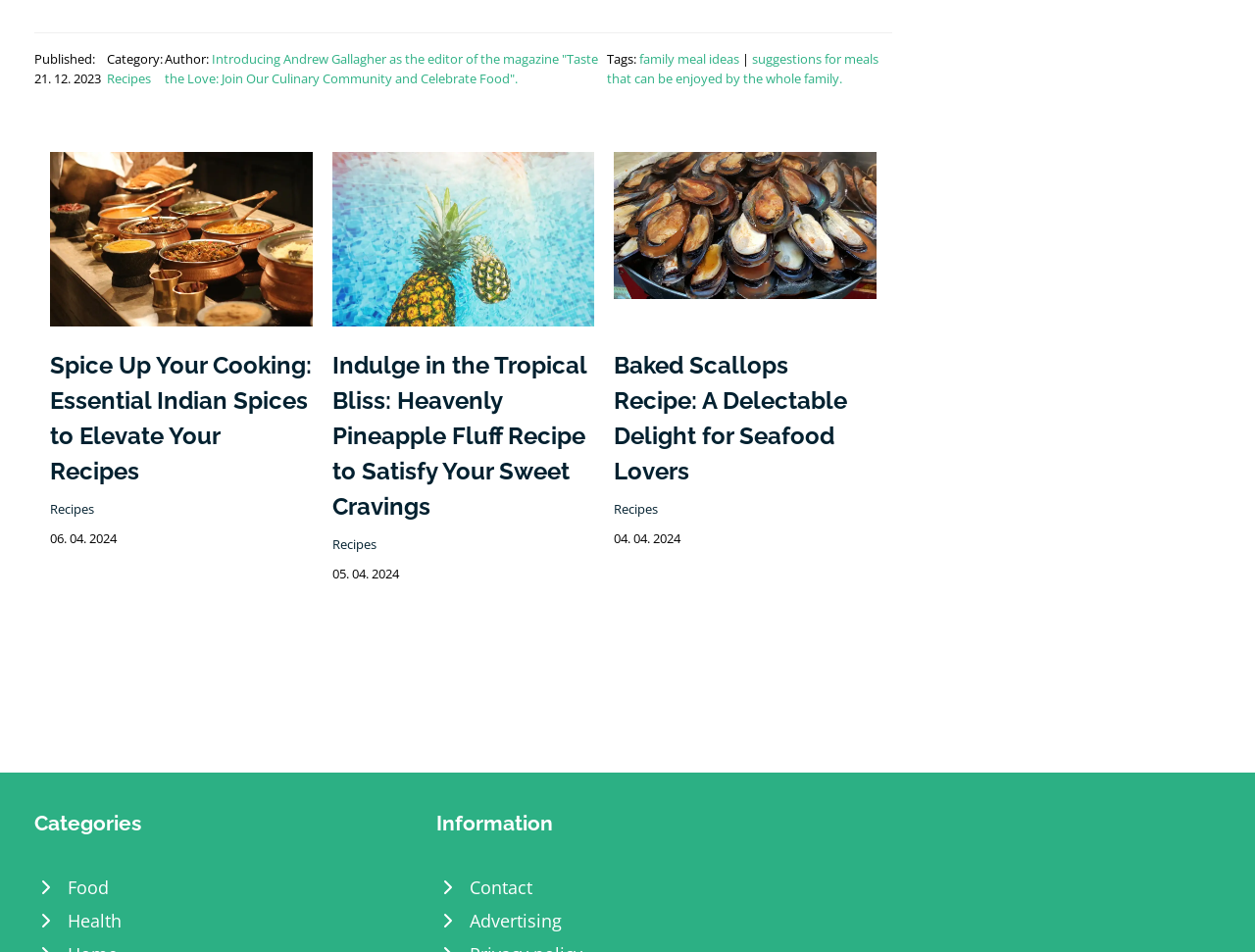Please determine the bounding box coordinates of the section I need to click to accomplish this instruction: "Read the recipe for Pineapple Fluff".

[0.265, 0.236, 0.474, 0.261]